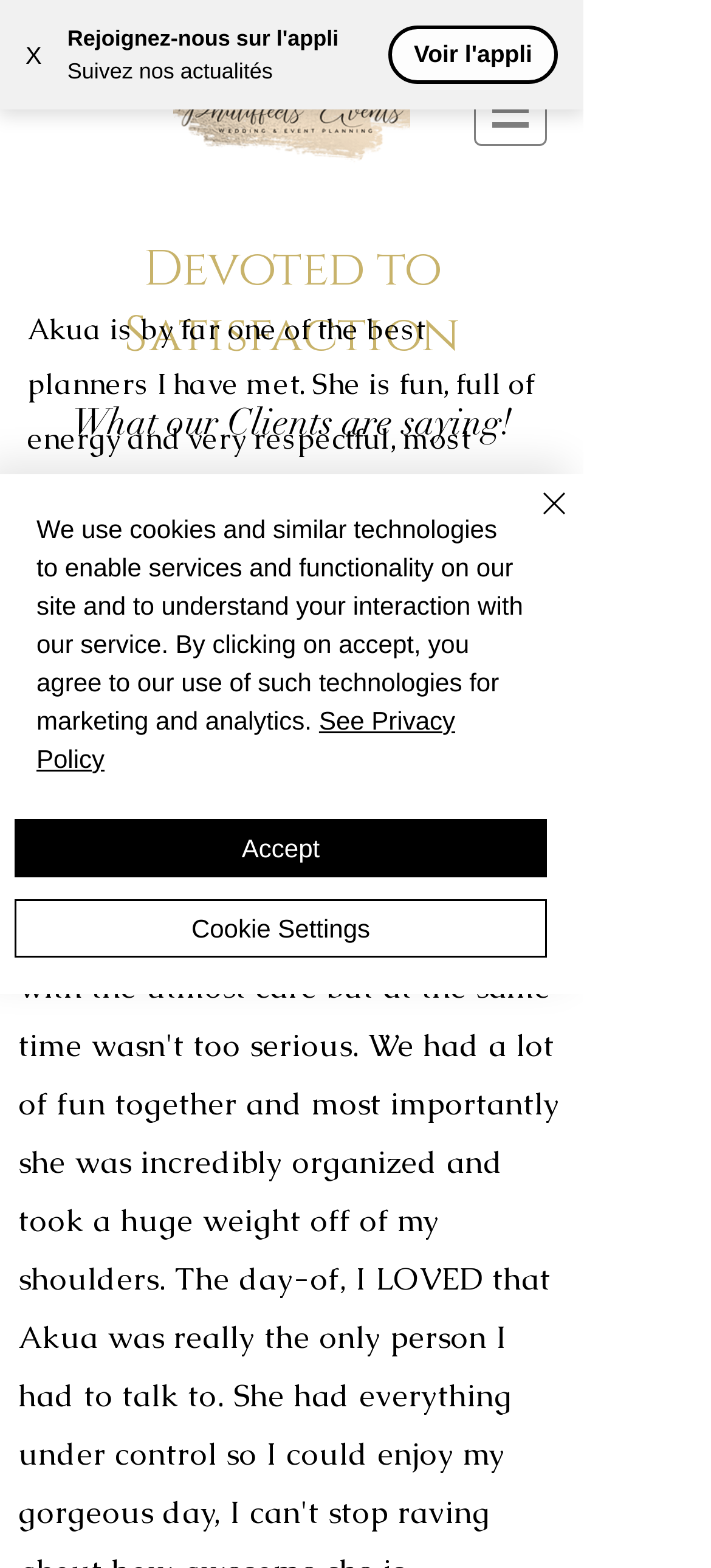Give a detailed account of the webpage's layout and content.

This webpage is about Phuliffects Events, an event planning company based in Philadelphia, PA. At the top left corner, there is a button to close the current window, labeled "X". Next to it, there is a static text "Suivez nos actualités" (French for "Follow our news"). 

On the top right side, there is an event logo image, followed by a navigation menu labeled "Site" with a dropdown menu button. The dropdown menu button has an image on it.

Below the navigation menu, there is a heading "Devoted to Satisfaction" in a prominent position. Underneath, there is a section showcasing client testimonials. The section title is "What our Clients are saying!" and it features a quote from a client named Nancy W, praising the event planner Akua for her work. 

On the bottom left side, there are three links to contact the company: "Phone", "Email", and "Instagram", each accompanied by an image. 

At the bottom of the page, there is a cookie policy alert box that takes up most of the width. The alert box has a brief message explaining the use of cookies and similar technologies on the site, with a link to the "See Privacy Policy" page. There are three buttons: "Accept", "Cookie Settings", and "Fermer" (French for "Close"), the latter of which has an image of a cross.